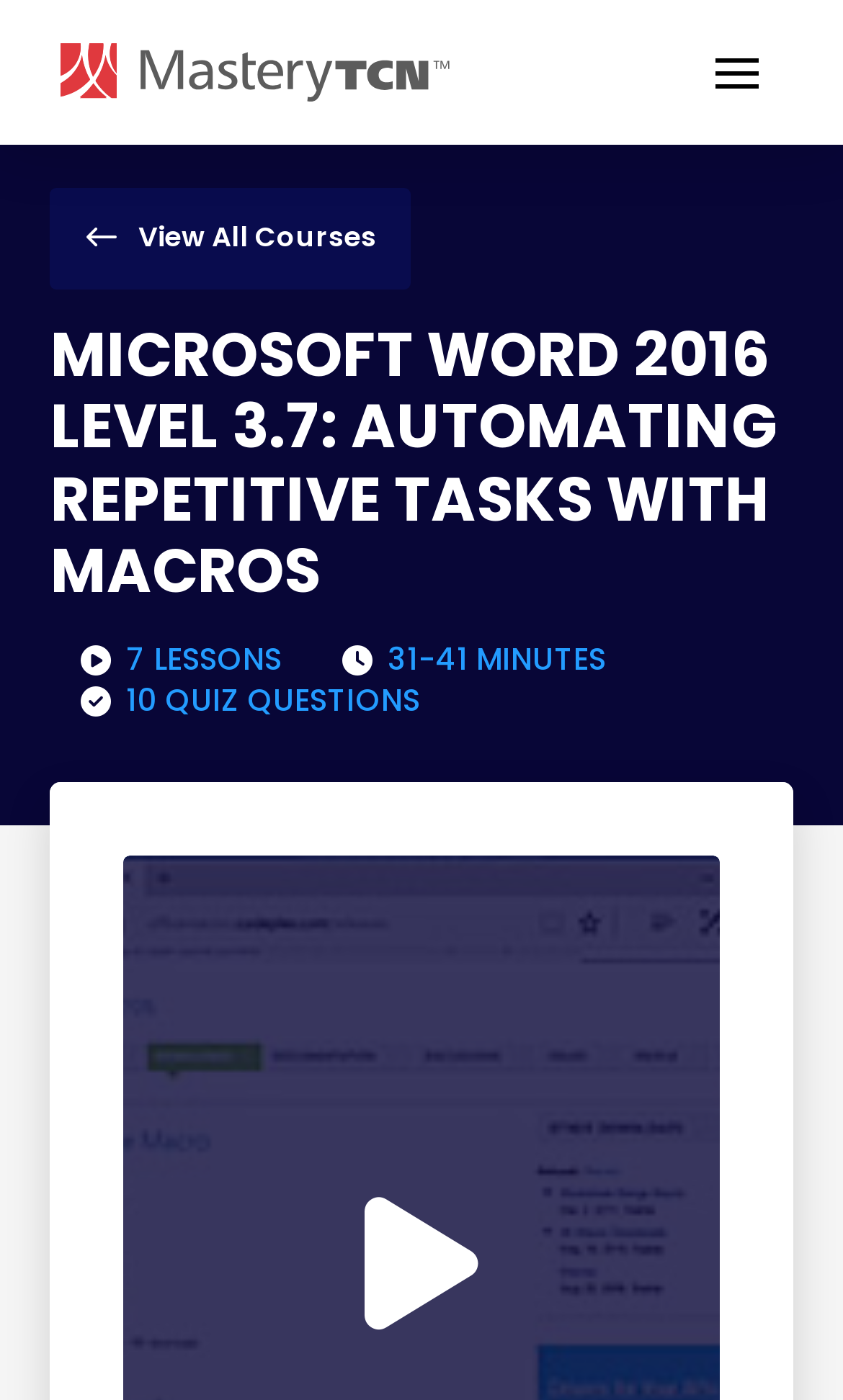What is the text of the webpage's headline?

MICROSOFT WORD 2016 LEVEL 3.7: AUTOMATING REPETITIVE TASKS WITH MACROS